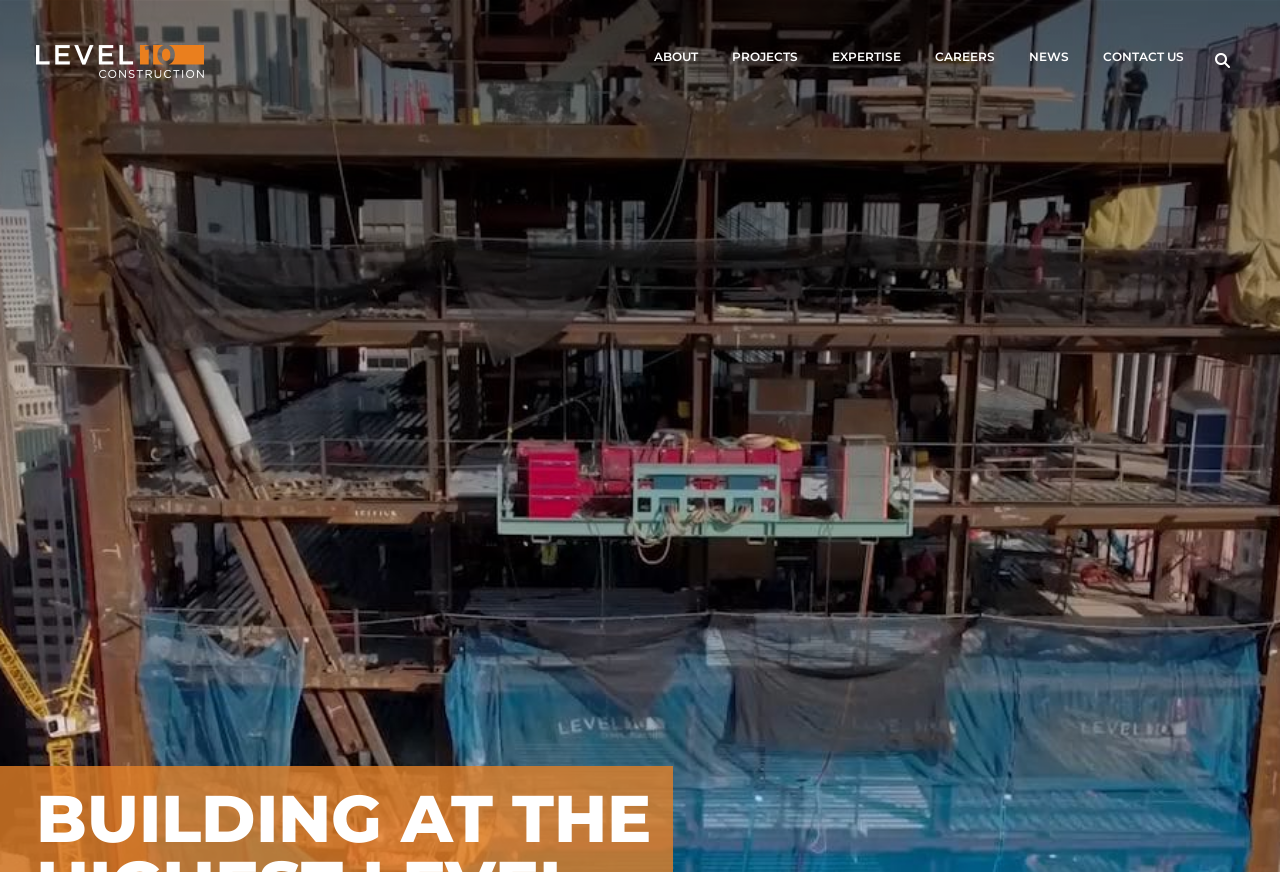What is the last menu item?
Using the image provided, answer with just one word or phrase.

CONTACT US